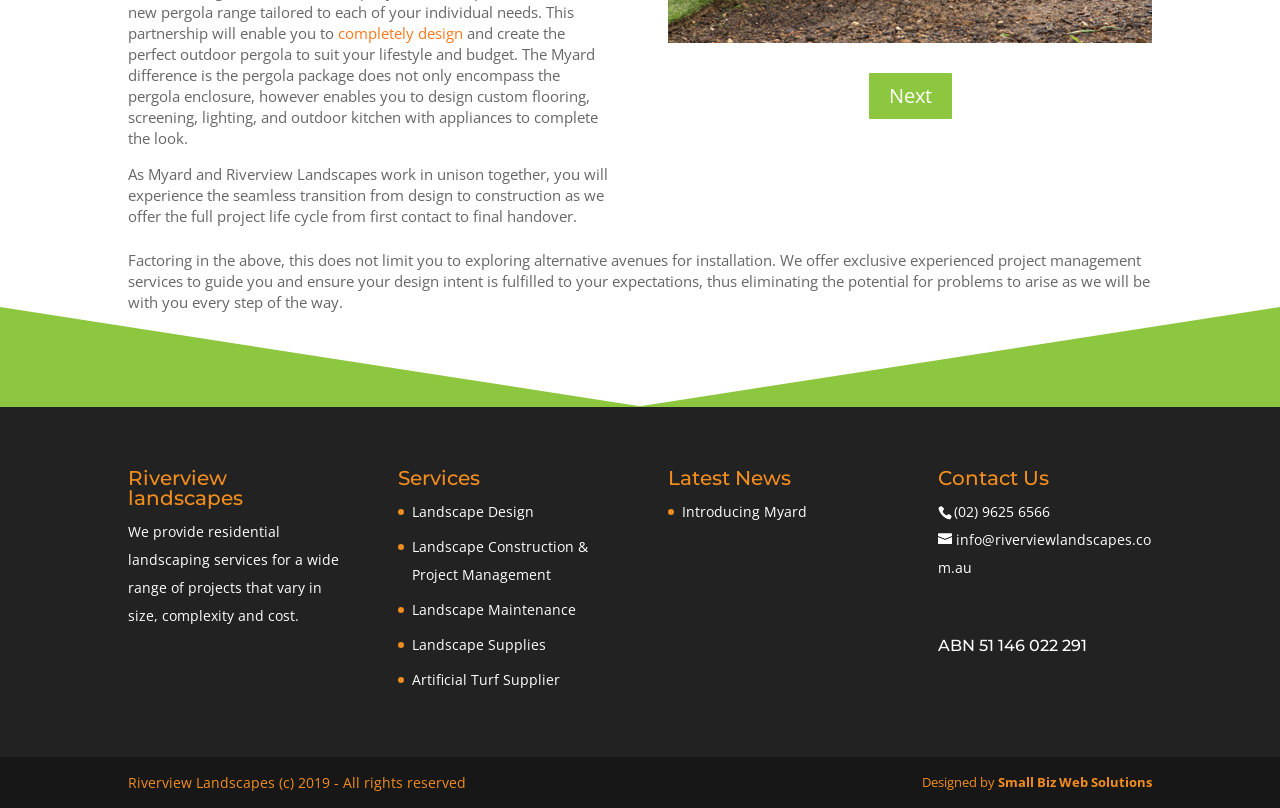Given the element description Disclaimers, predict the bounding box coordinates for the UI element in the webpage screenshot. The format should be (top-left x, top-left y, bottom-right x, bottom-right y), and the values should be between 0 and 1.

None